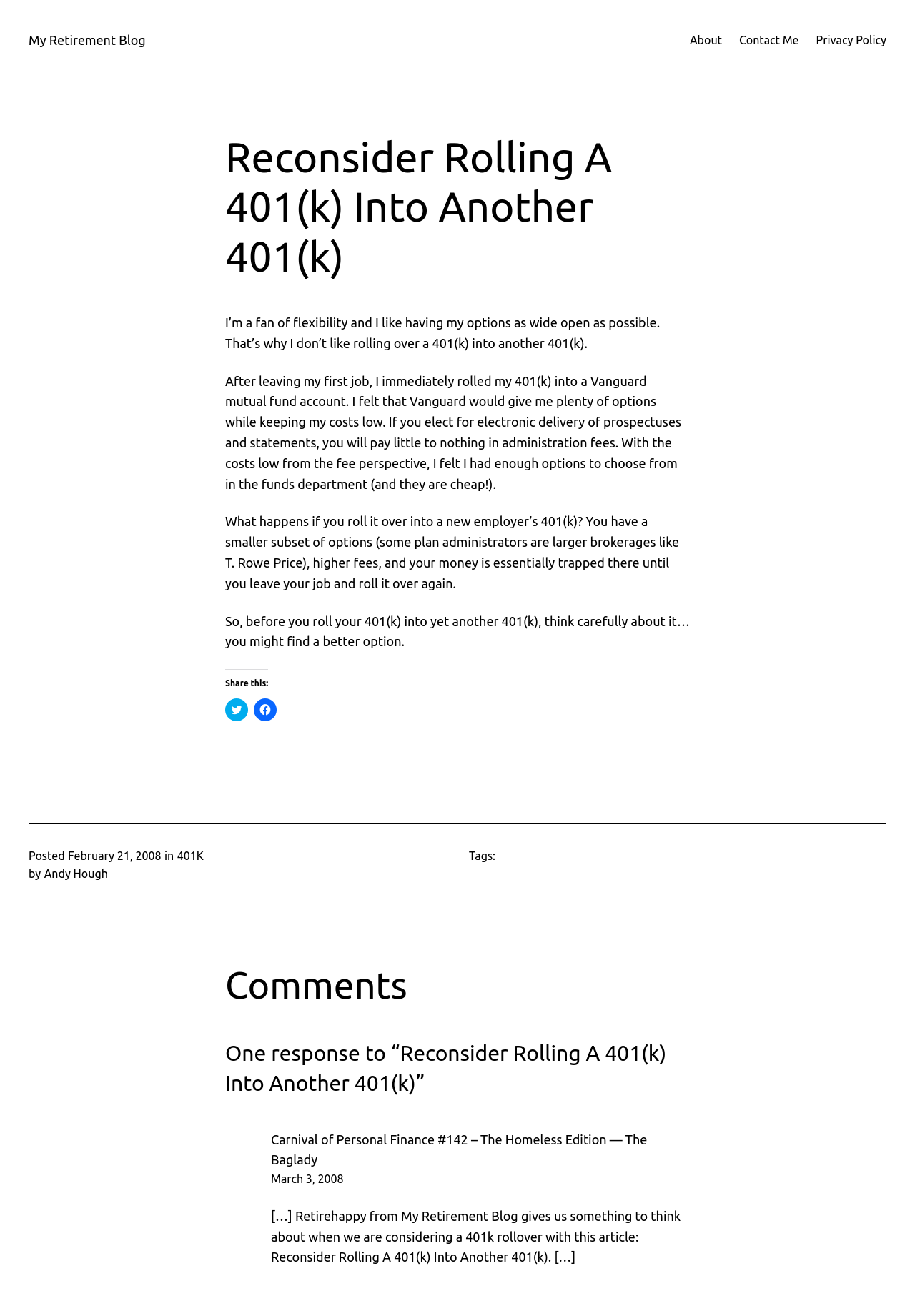What is the primary heading on this webpage?

Reconsider Rolling A 401(k) Into Another 401(k)